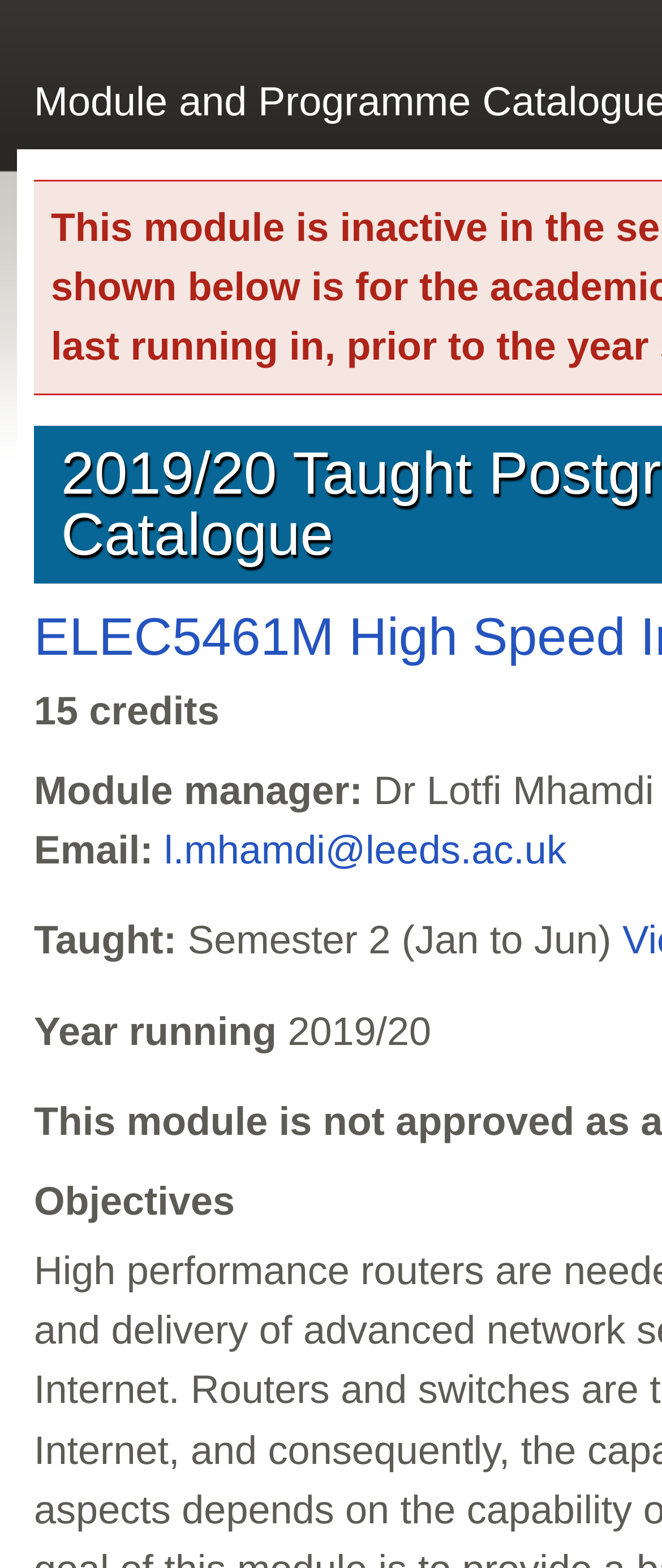Provide a brief response using a word or short phrase to this question:
What is the name of the university?

Leeds